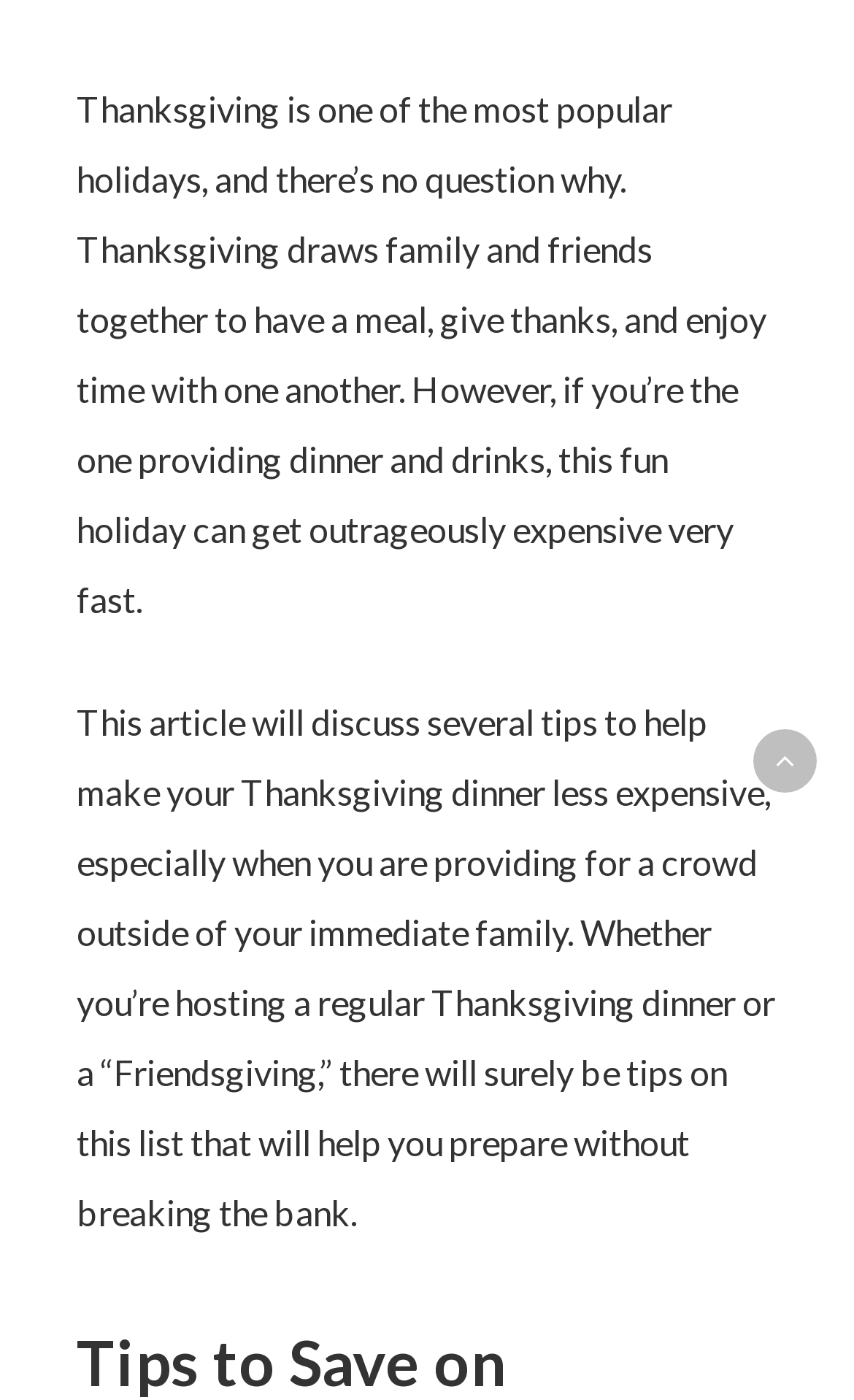Provide the bounding box coordinates of the UI element that matches the description: "Featured".

[0.63, 0.093, 0.941, 0.149]